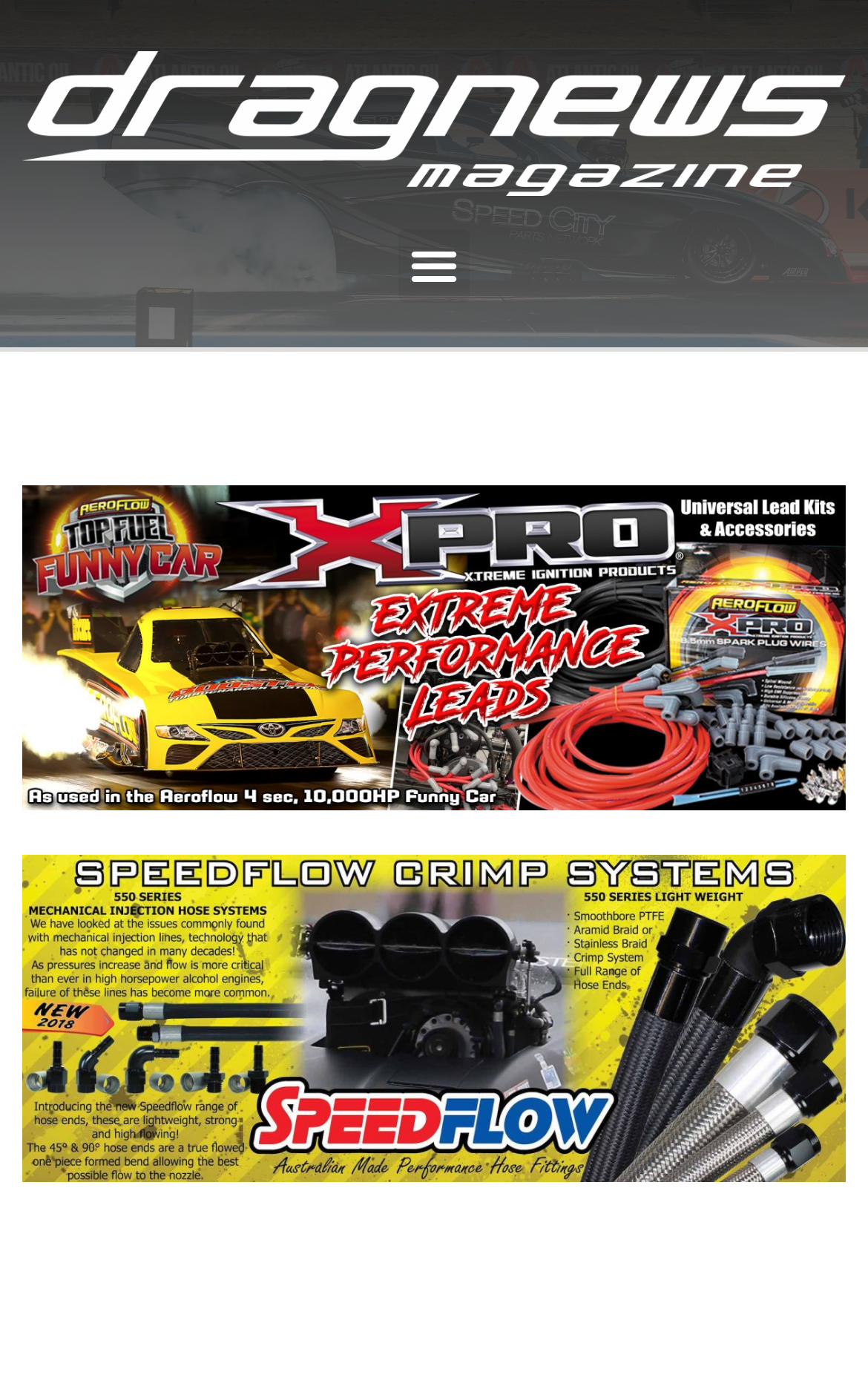Bounding box coordinates are specified in the format (top-left x, top-left y, bottom-right x, bottom-right y). All values are floating point numbers bounded between 0 and 1. Please provide the bounding box coordinate of the region this sentence describes: Menu

[0.458, 0.166, 0.542, 0.22]